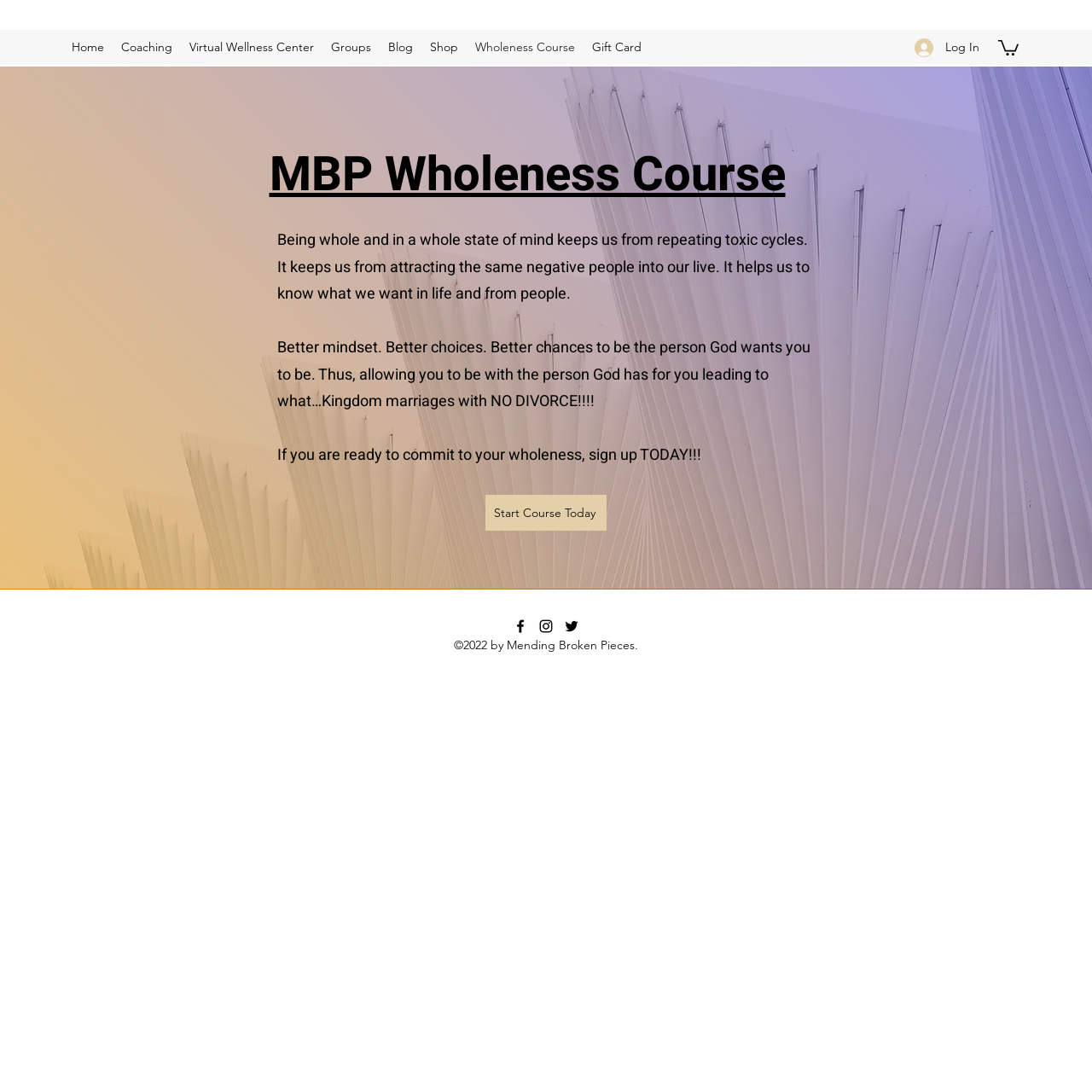Find the bounding box coordinates for the UI element that matches this description: "Coaching".

[0.103, 0.031, 0.166, 0.055]